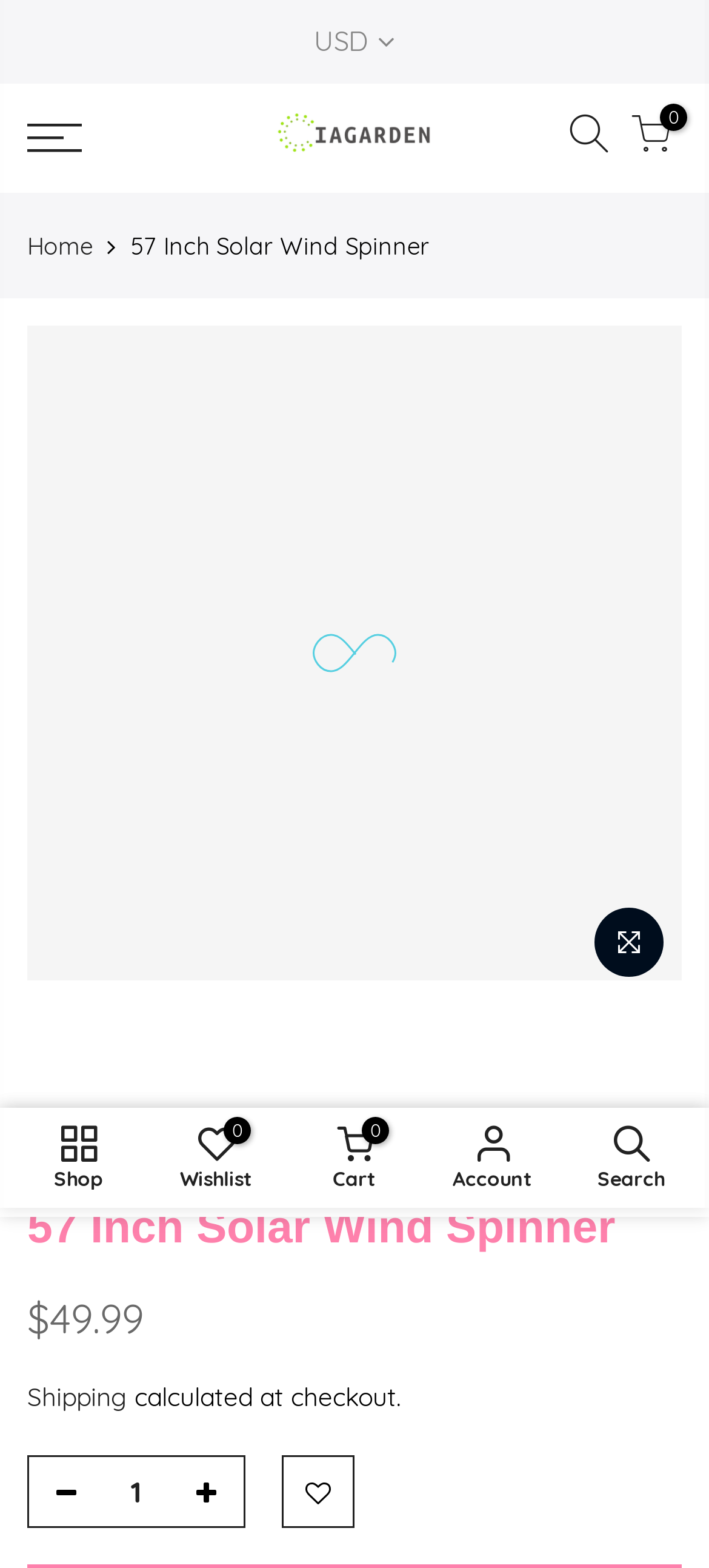Explain the webpage in detail, including its primary components.

This webpage is an online store selling a specific product, the 57 Inch Solar Wind Spinner. At the top left corner, there is an image of an online store logo. Next to it, there is a promotional message "Save 5% with code" and the store's name "iagarden". The currency "USD" is displayed nearby.

Below the top section, there are several navigation links, including "Home", "IAGARDEN.COM", and some icons for account, cart, wishlist, and search. 

The main product image is displayed on the left side, showing the 57 Inch Solar Wind Spinner. The product title "57 Inch Solar Wind Spinner" is written in a large font above the image. The product price "$49.99" is displayed below the image.

On the right side of the product image, there are several buttons and links, including a "Shipping" link, a quantity selector, and "ADD TO CART" button. There are also some icons for increasing and decreasing the quantity.

At the bottom of the page, there are some additional links and buttons, including a search icon and some social media links.